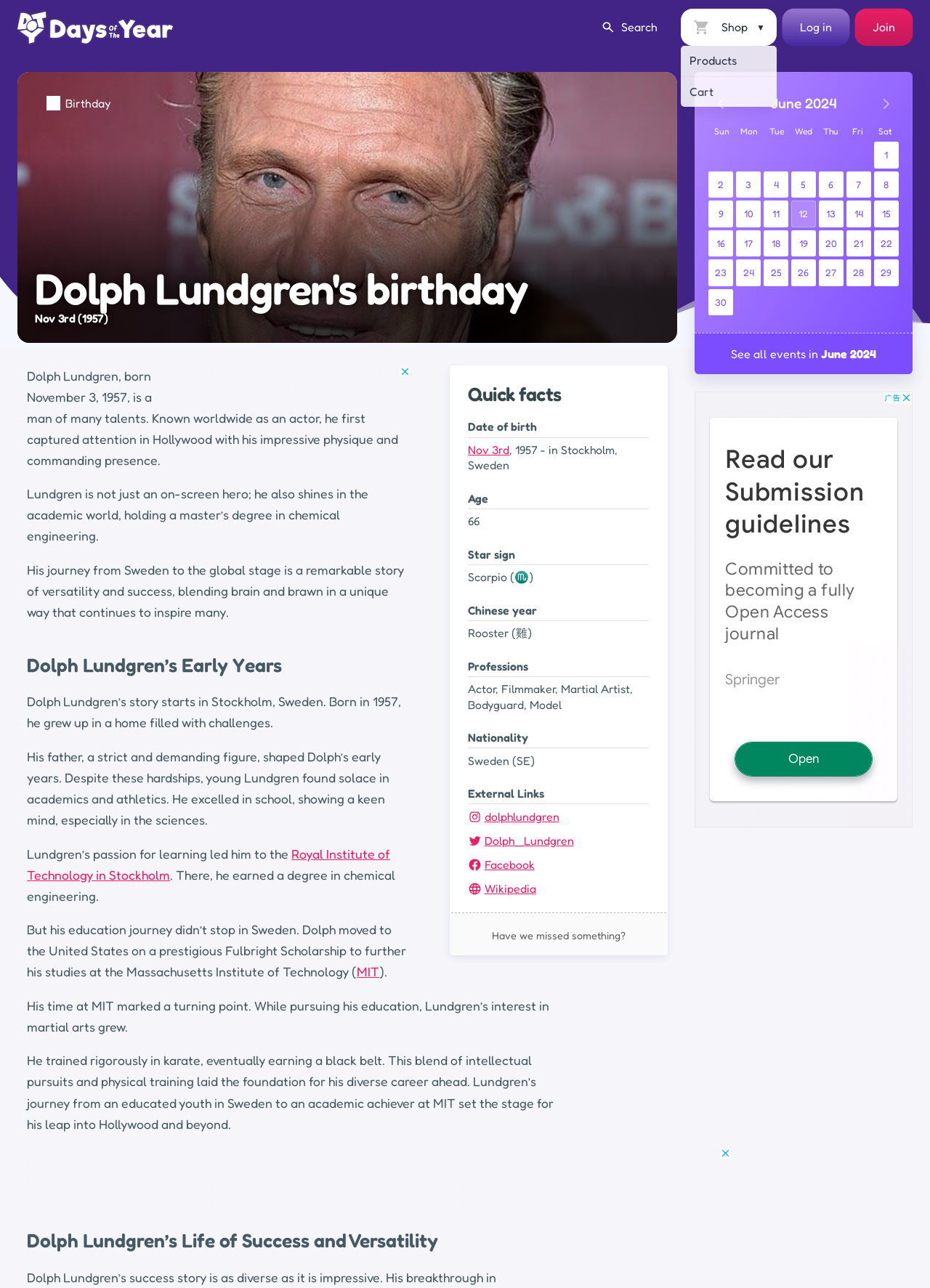Identify the bounding box of the HTML element described as: "Skip to content".

[0.028, 0.02, 0.179, 0.051]